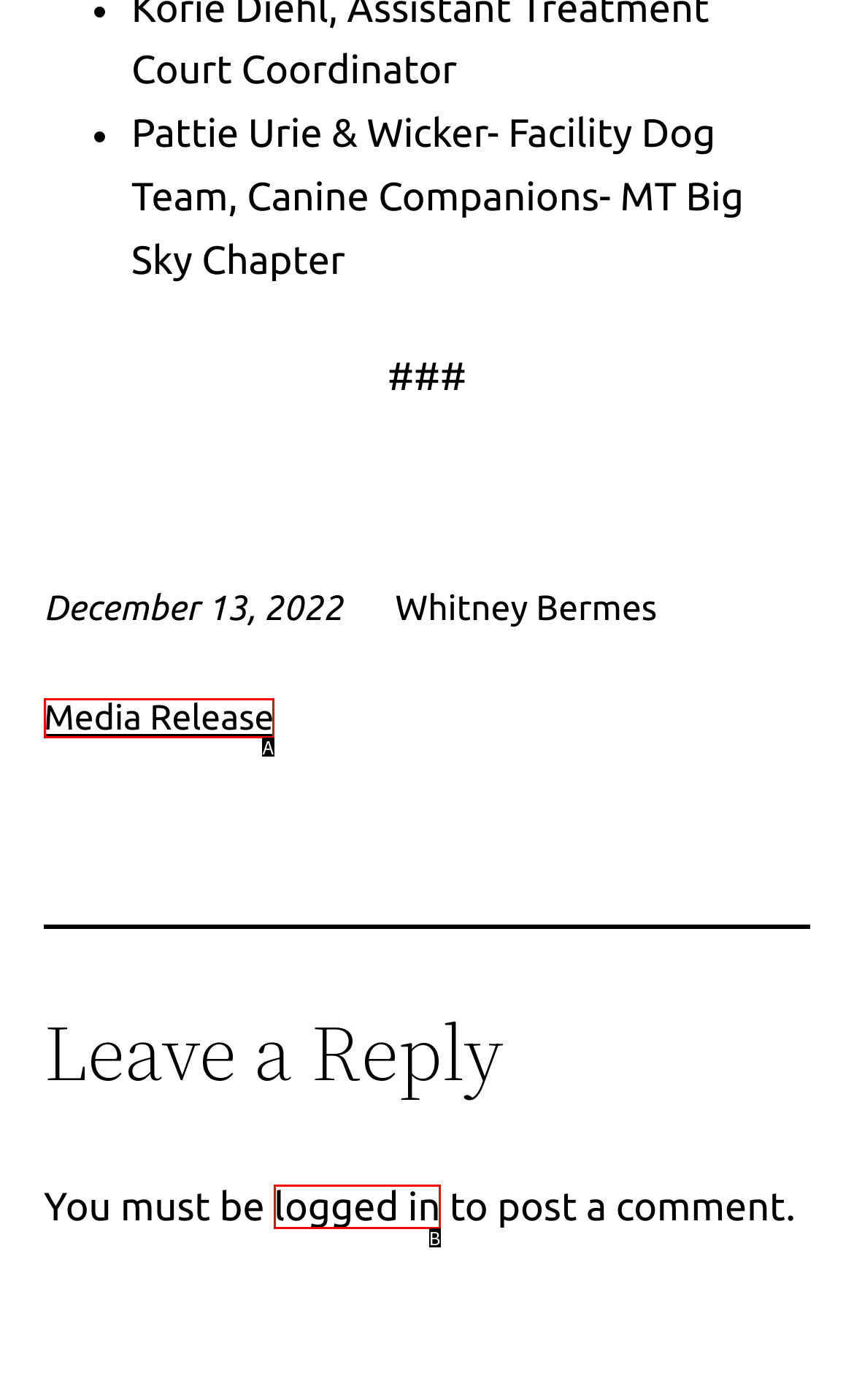Based on the description: logged in, select the HTML element that fits best. Provide the letter of the matching option.

B